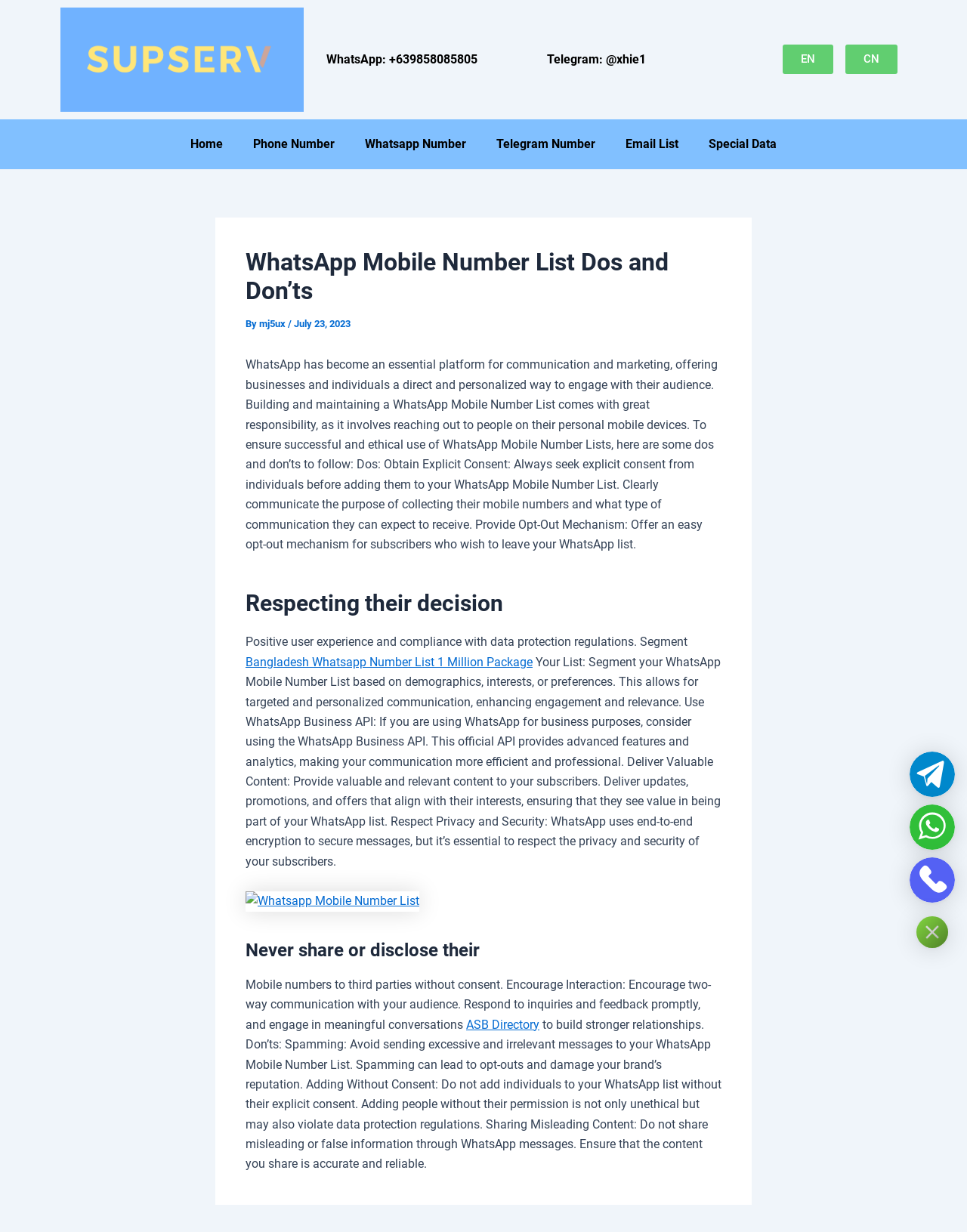What is the benefit of segmenting your WhatsApp Mobile Number List?
Look at the image and answer the question with a single word or phrase.

Targeted communication